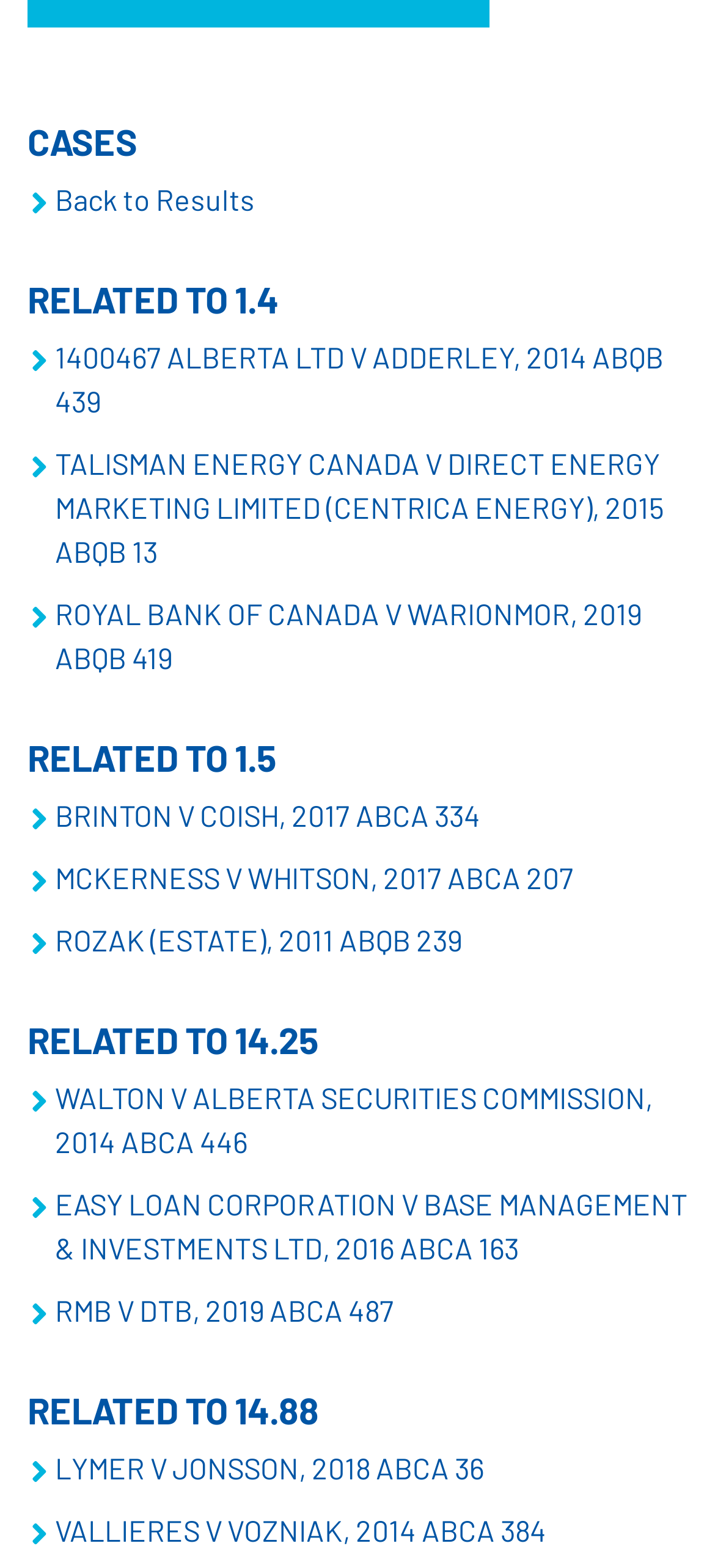Utilize the details in the image to thoroughly answer the following question: How many categories of related cases are there?

I counted the number of headings that start with 'RELATED TO'. There are 4 headings: 'RELATED TO 1.4', 'RELATED TO 1.5', 'RELATED TO 14.25', and 'RELATED TO 14.88'. Therefore, there are 4 categories of related cases.